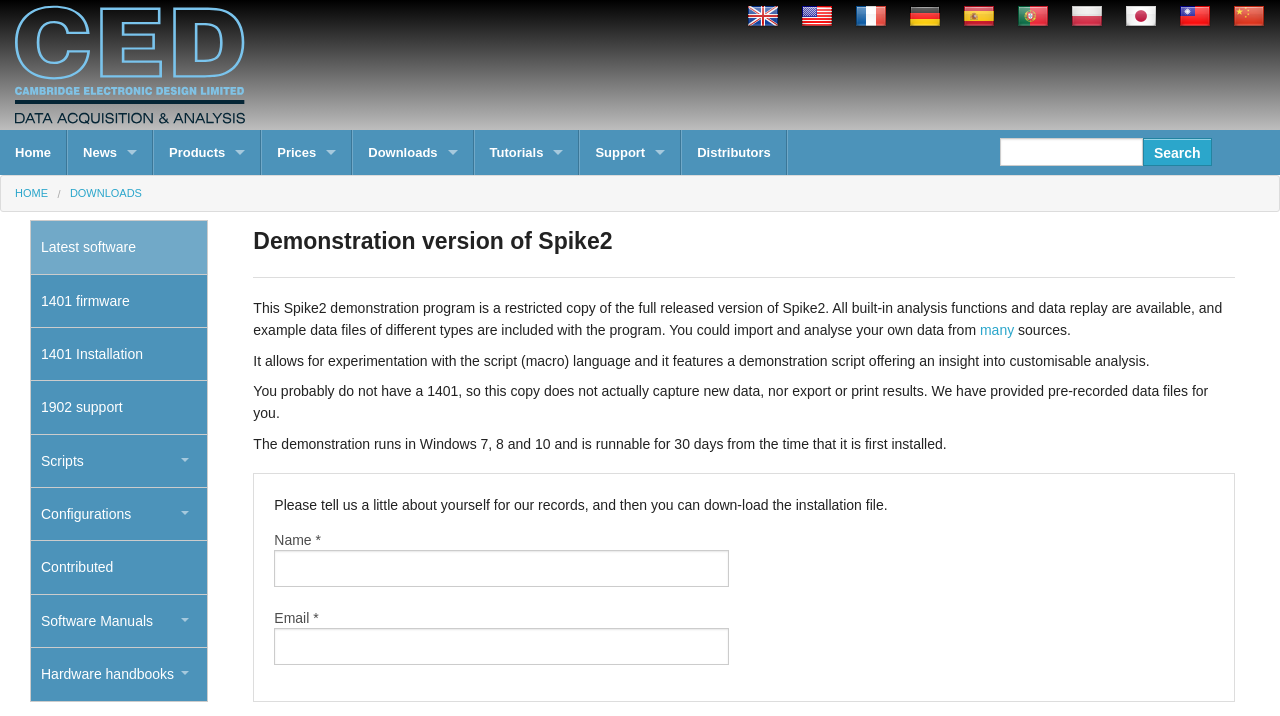Locate the bounding box coordinates of the clickable region to complete the following instruction: "Select UK language."

[0.584, 0.0, 0.609, 0.045]